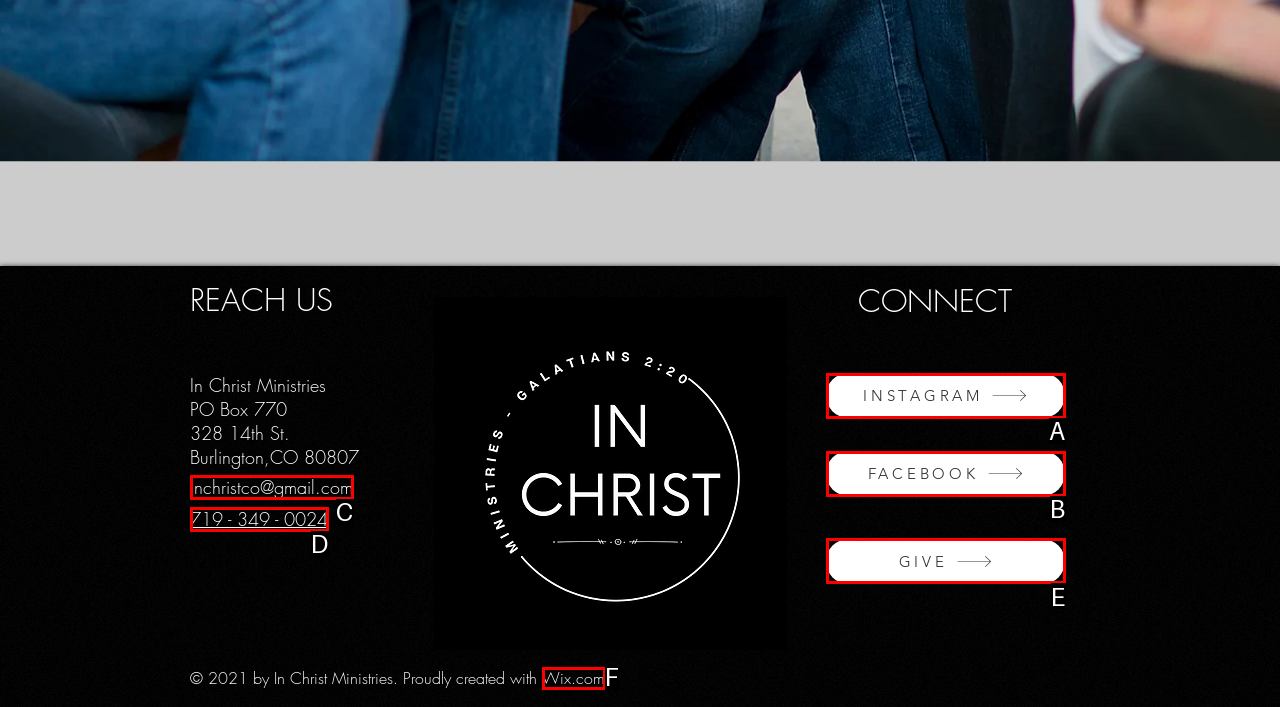Examine the description: 719 - 349 - 0024 and indicate the best matching option by providing its letter directly from the choices.

D